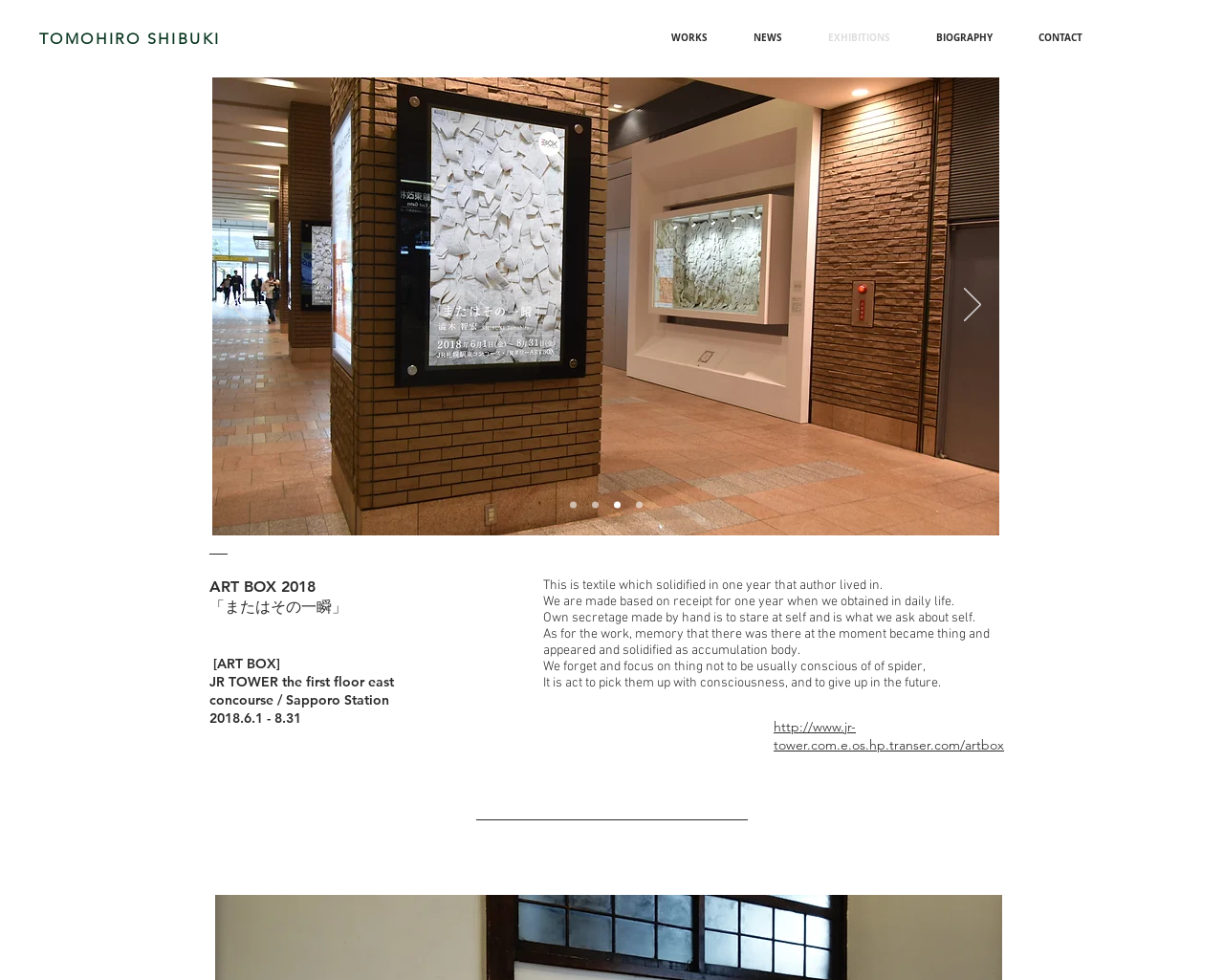Produce an elaborate caption capturing the essence of the webpage.

The webpage is about Tomohiro Shibuki's exhibitions. At the top, there is a large heading "TOMOHIRO SHIBUKI" with a link to the same text. Below the heading, there is a navigation menu with five links: "WORKS", "NEWS", "EXHIBITIONS", "BIOGRAPHY", and "CONTACT", which are evenly spaced and take up about half of the screen width.

On the right side of the navigation menu, there is a slideshow region that occupies most of the screen height. The slideshow has two buttons, "前の" (previous) and "次へ" (next), with small images inside each button. Below the buttons, there are four links to different slides, labeled "スライド1" to "スライド4".

Below the slideshow, there is a section about a specific exhibition, "ART BOX 2018". The section starts with a link to the exhibition title, followed by a few lines of text describing the exhibition, including the location "JR TOWER the first floor east concourse / Sapporo Station" and the dates "2018.6.1 - 8.31". 

The rest of the section is a series of paragraphs describing the exhibition in more detail. The text is divided into five blocks, each with a few sentences. The paragraphs are arranged vertically, with a small gap between each block. The text describes the concept and meaning behind the exhibition, using phrases such as "textile which solidified in one year", "receipt for one year", and "memory that there was there at the moment". 

At the bottom of the section, there is a link to the exhibition's website, "http://www.jr-tower.com.e.os.hp.transer.com/artbox".